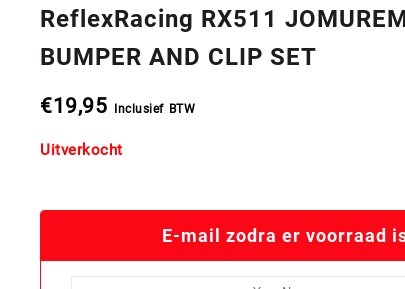Given the content of the image, can you provide a detailed answer to the question?
What is encouraged for customers regarding restocks?

Customers are encouraged to subscribe for email notifications to receive updates on restocks, as indicated by the section below the product price.